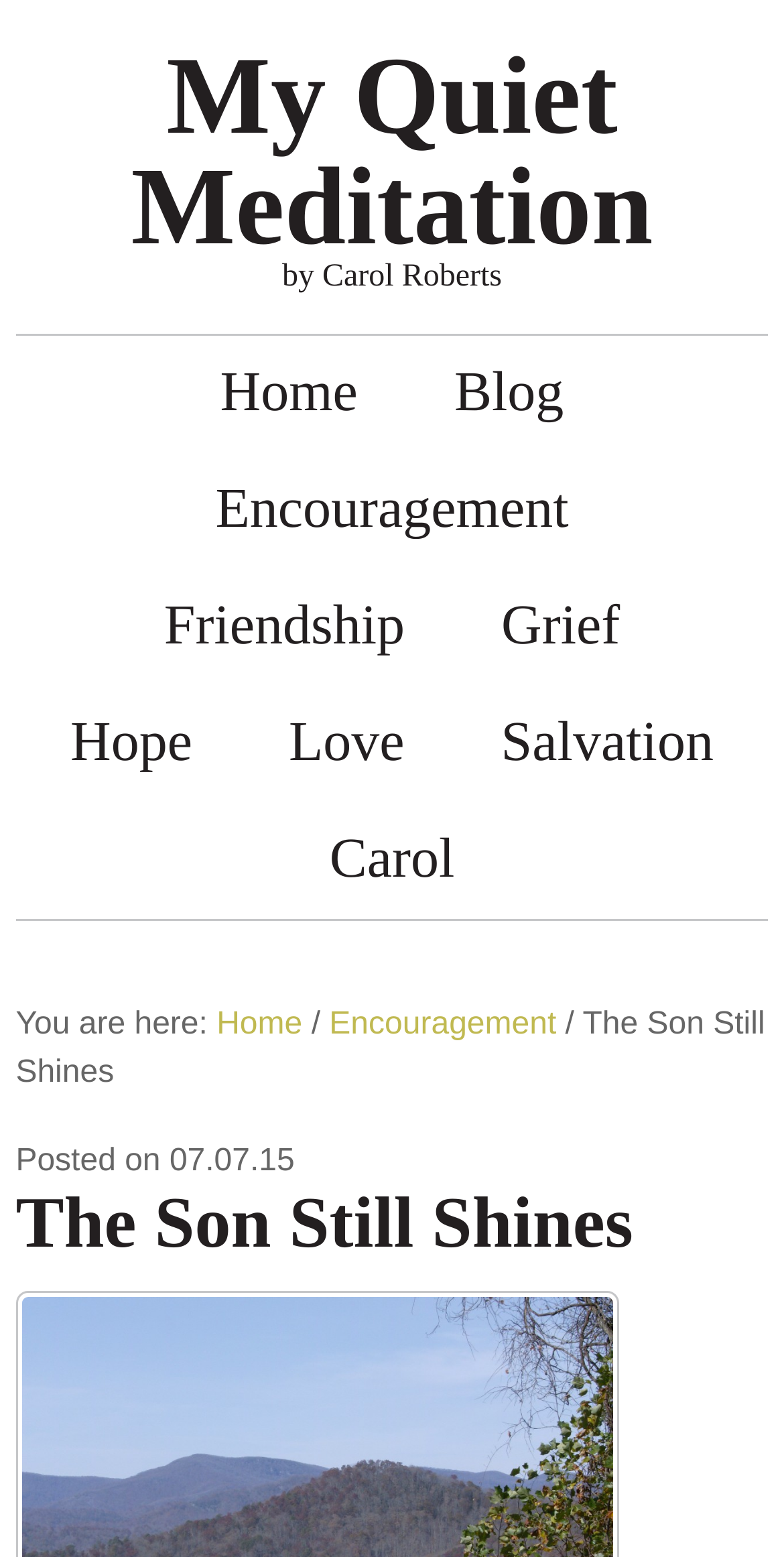Locate the bounding box coordinates of the clickable region to complete the following instruction: "visit Carol's page."

[0.359, 0.515, 0.641, 0.59]